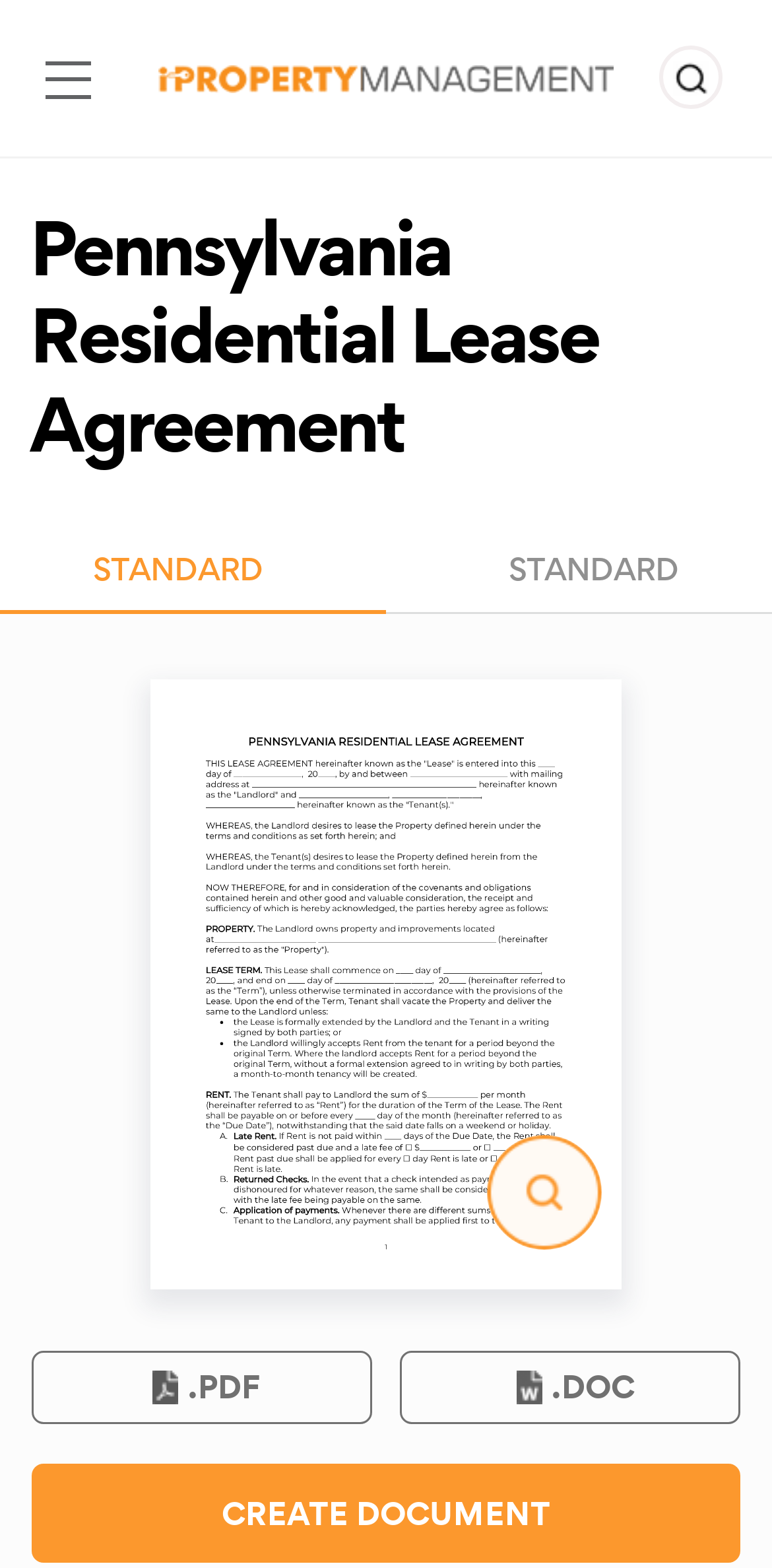Identify the coordinates of the bounding box for the element that must be clicked to accomplish the instruction: "Submit search results".

[0.079, 0.008, 0.2, 0.065]